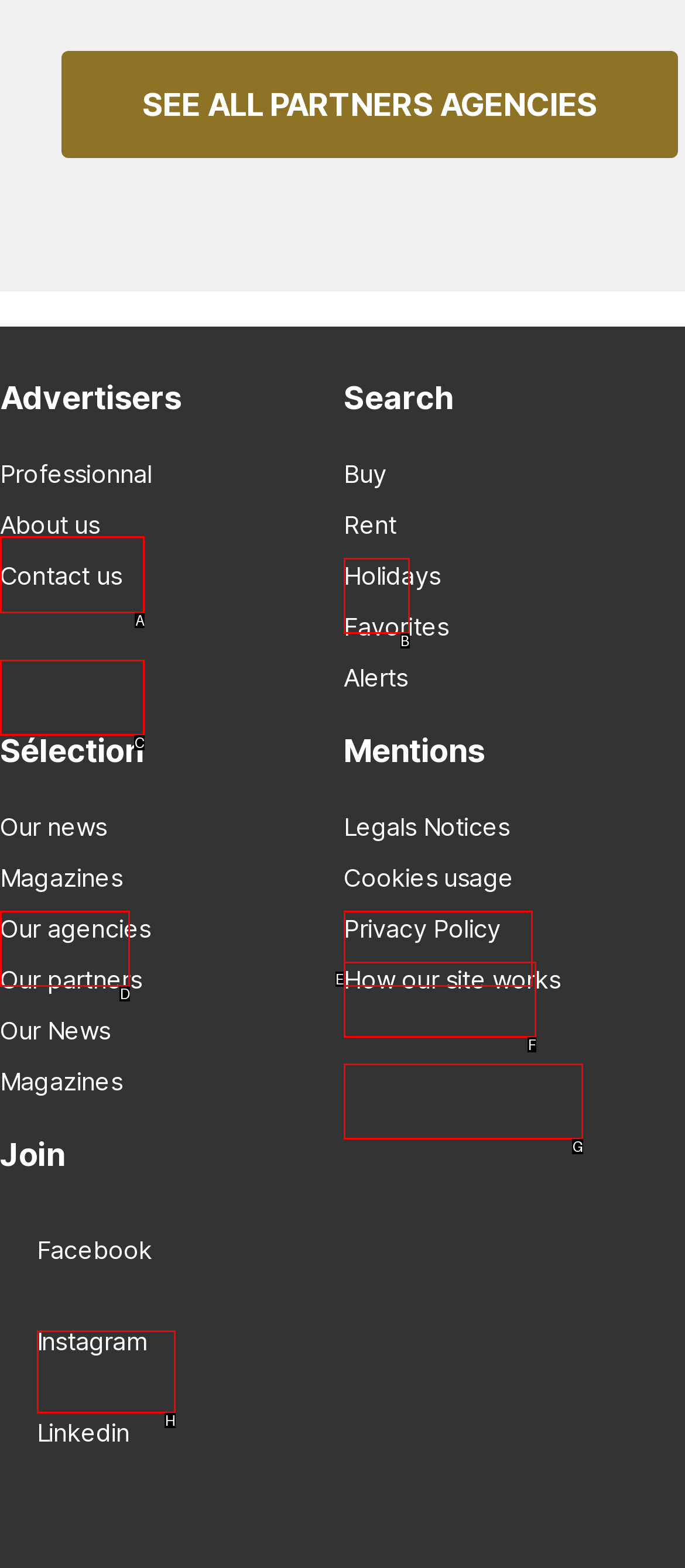Choose the letter of the option you need to click to Contact us. Answer with the letter only.

A